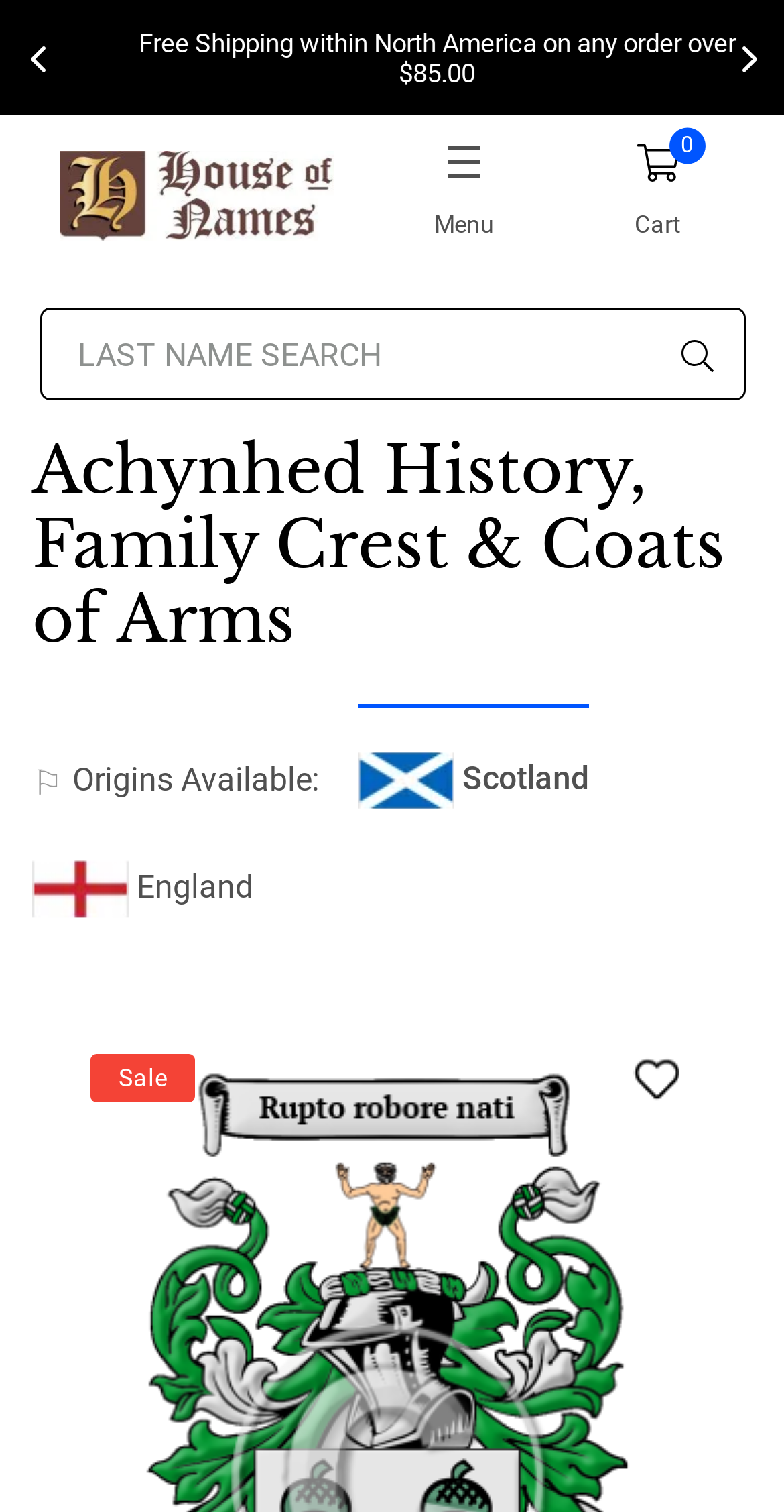Answer the question with a single word or phrase: 
What is the minimum order amount for free shipping?

$85.00